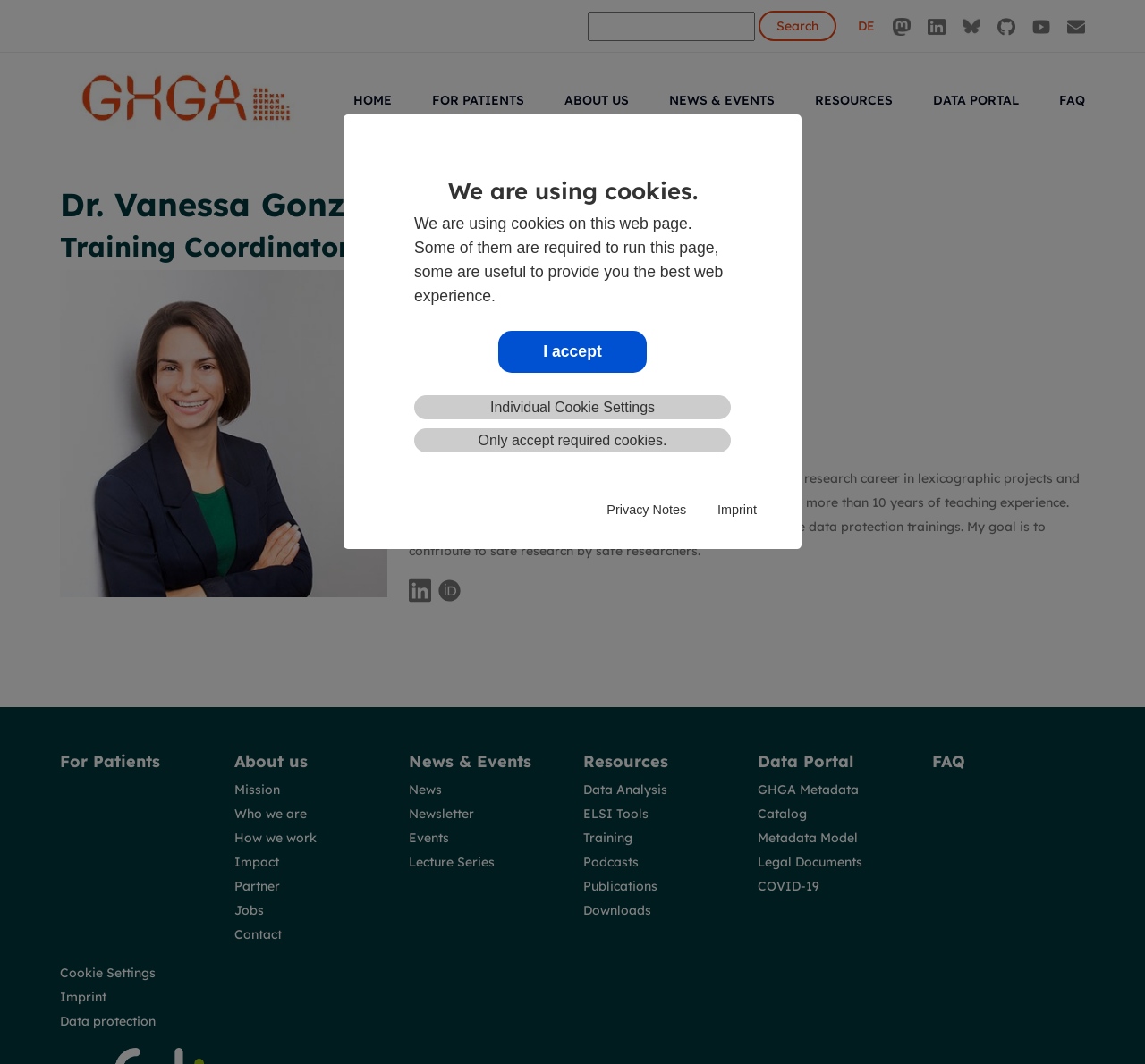What is the institution of Dr. Vanessa González Ribao?
Based on the content of the image, thoroughly explain and answer the question.

I found the answer by looking at the section about Dr. Vanessa González Ribao, where it says 'Institution: Deutsches Krebsforschungszentrum'.